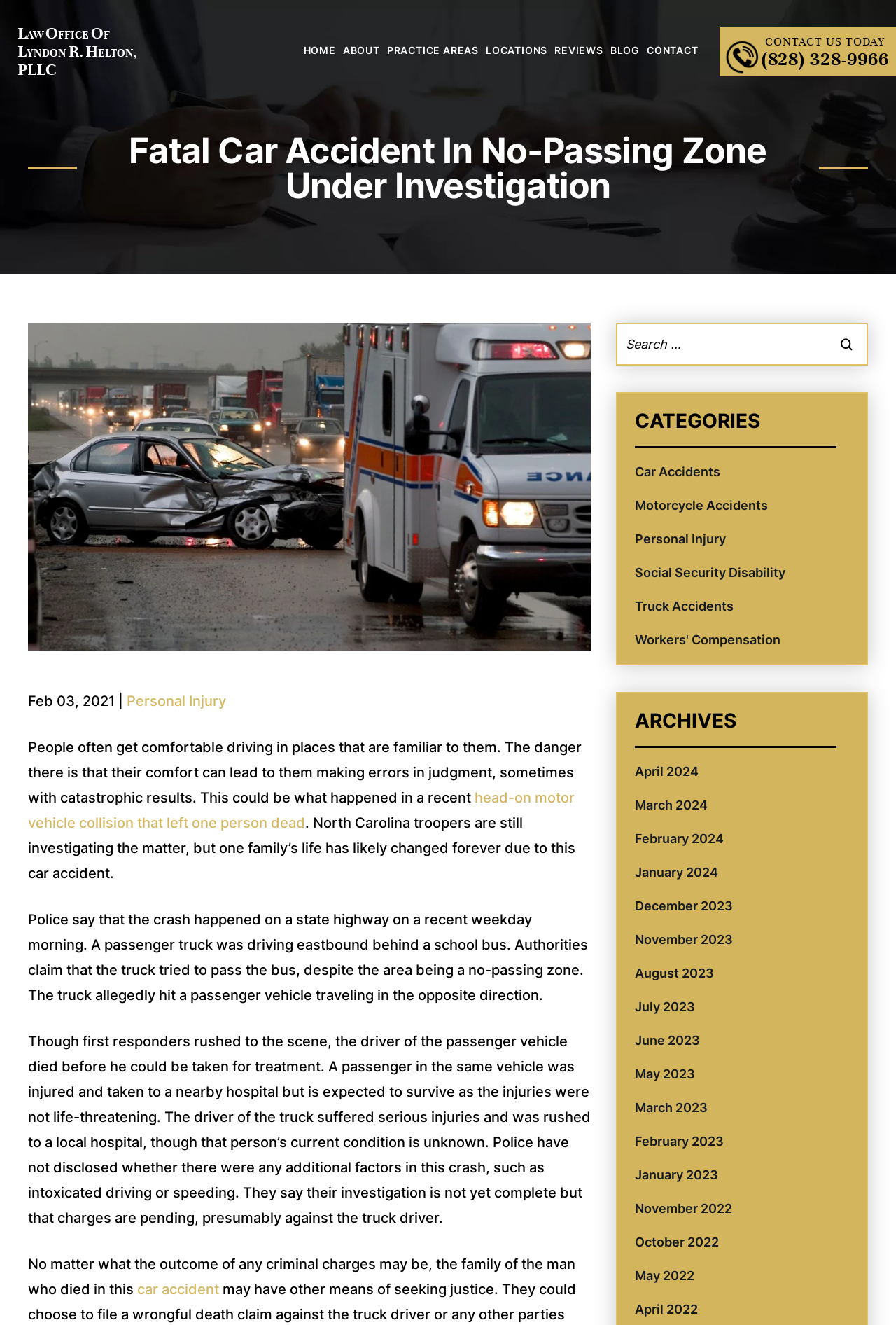Use a single word or phrase to answer the question: What is the law office's phone number?

(828) 328-9966